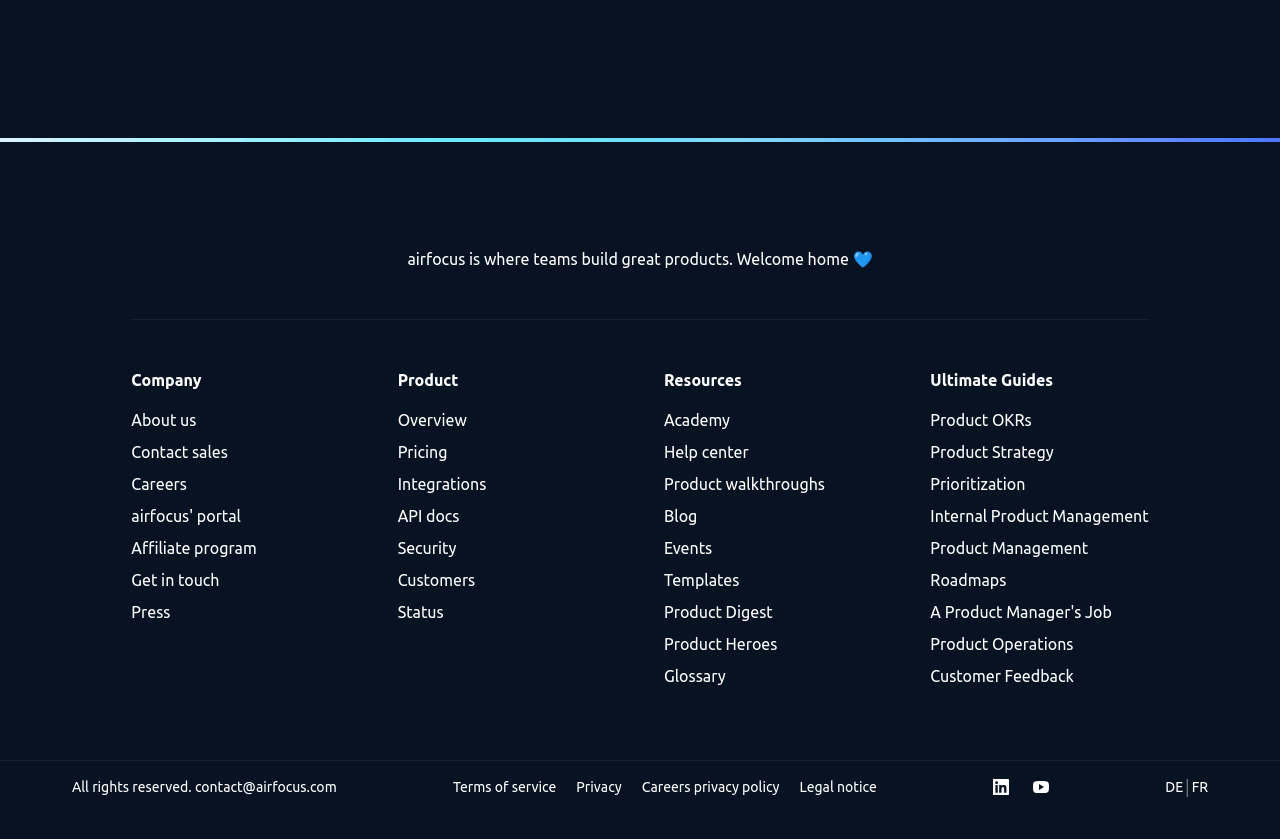Answer the following query with a single word or phrase:
What is the last link in the 'Resources' section?

Glossary